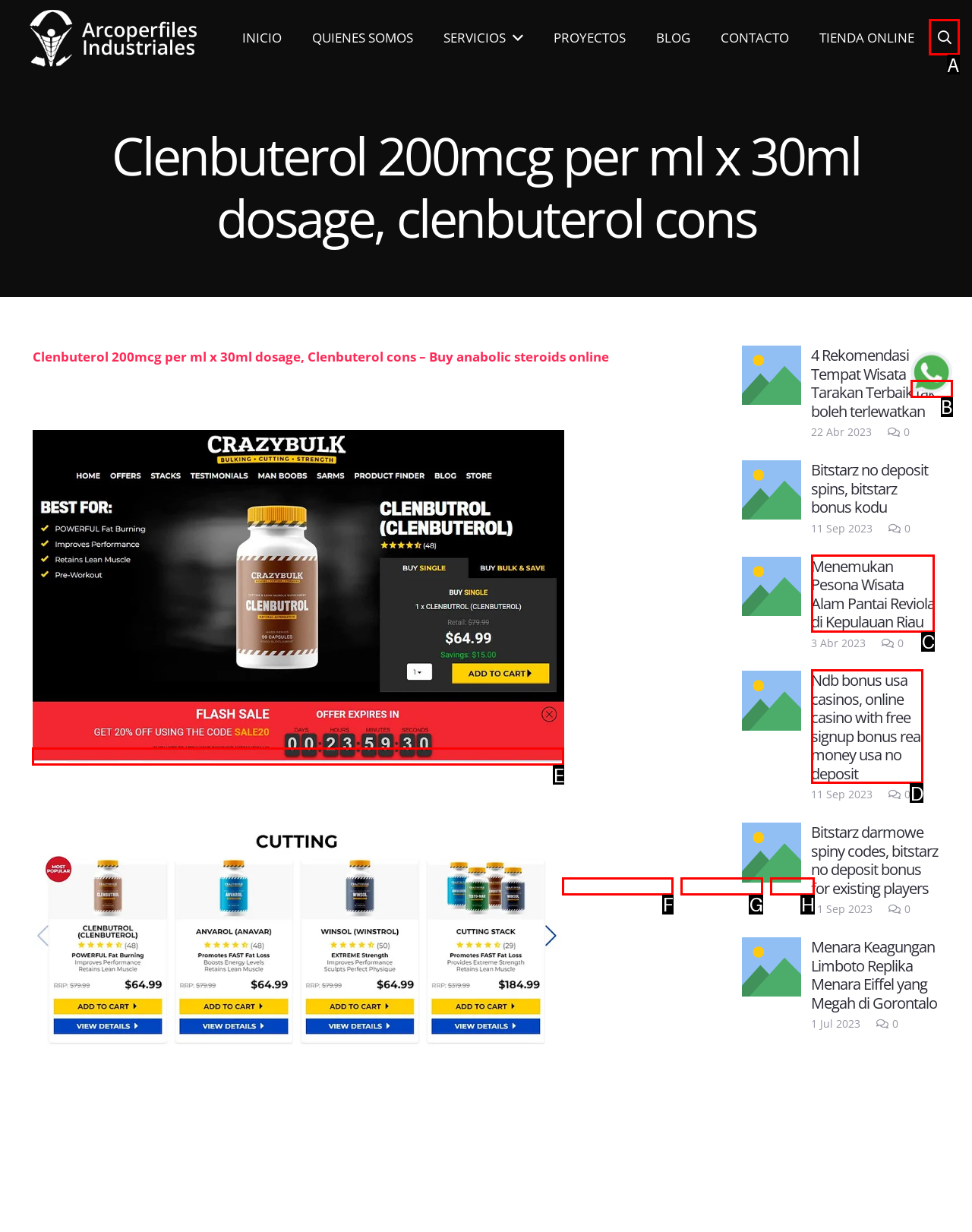Determine the letter of the element I should select to fulfill the following instruction: Search for something. Just provide the letter.

A